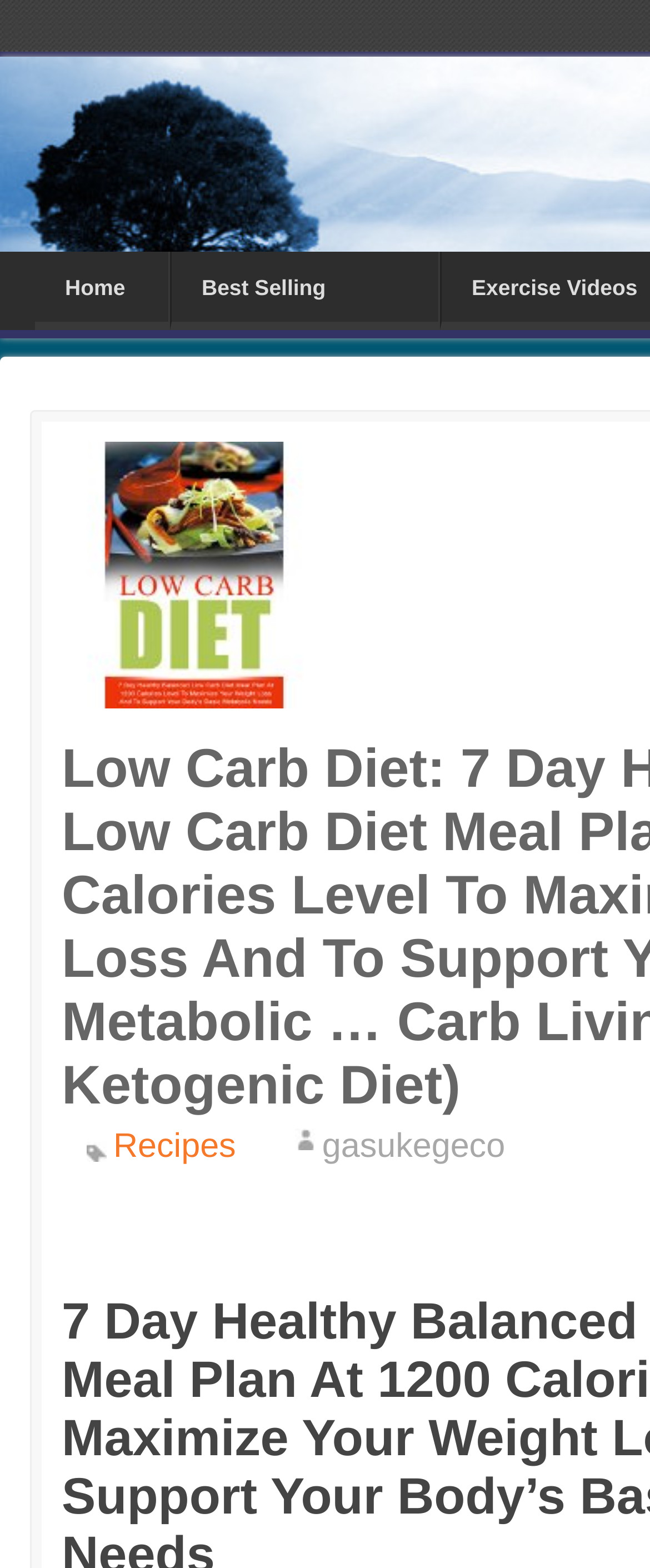Using the webpage screenshot, find the UI element described by Best Selling. Provide the bounding box coordinates in the format (top-left x, top-left y, bottom-right x, bottom-right y), ensuring all values are floating point numbers between 0 and 1.

[0.264, 0.161, 0.674, 0.205]